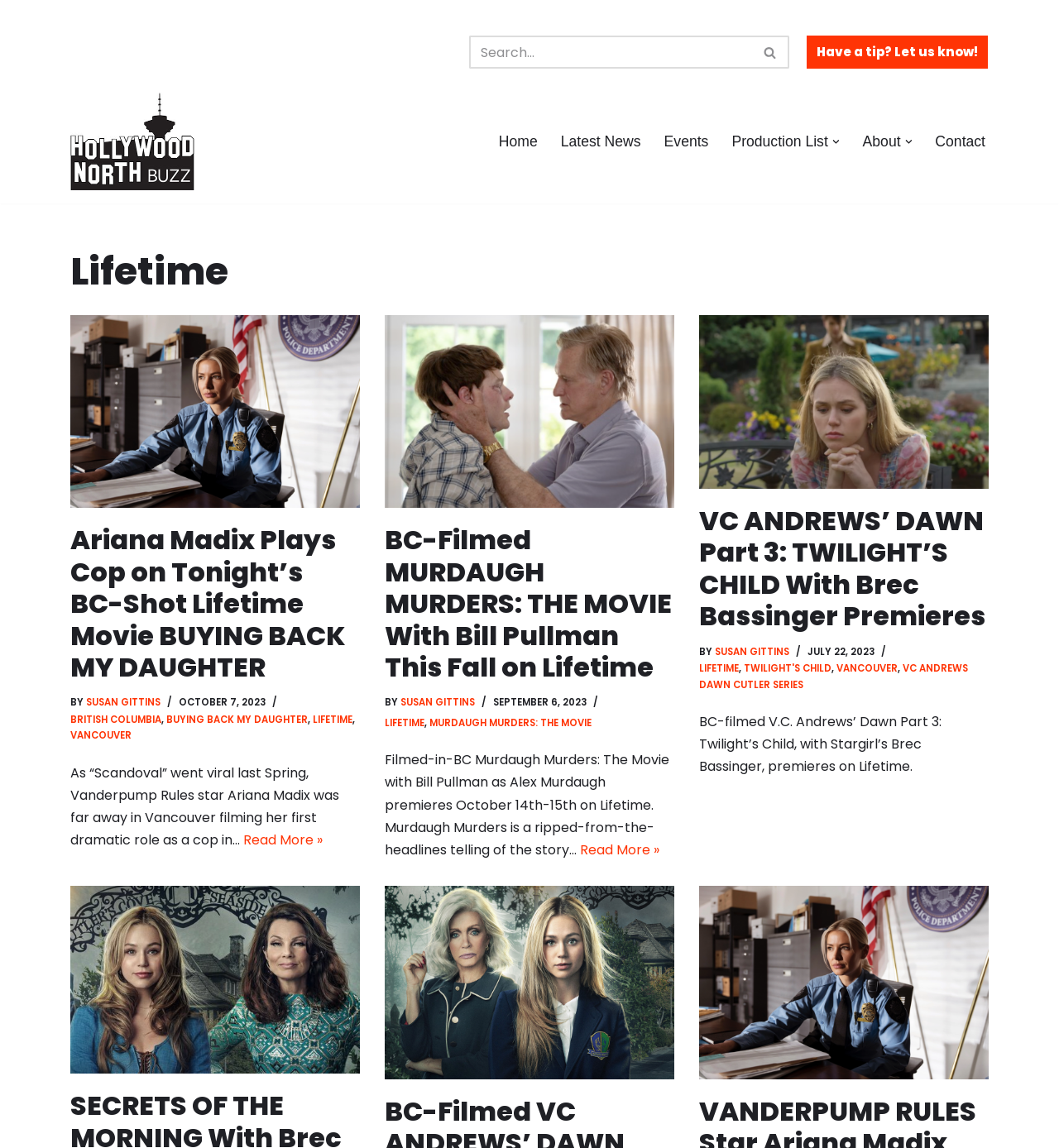Show the bounding box coordinates of the element that should be clicked to complete the task: "Check the Latest News".

[0.53, 0.113, 0.605, 0.134]